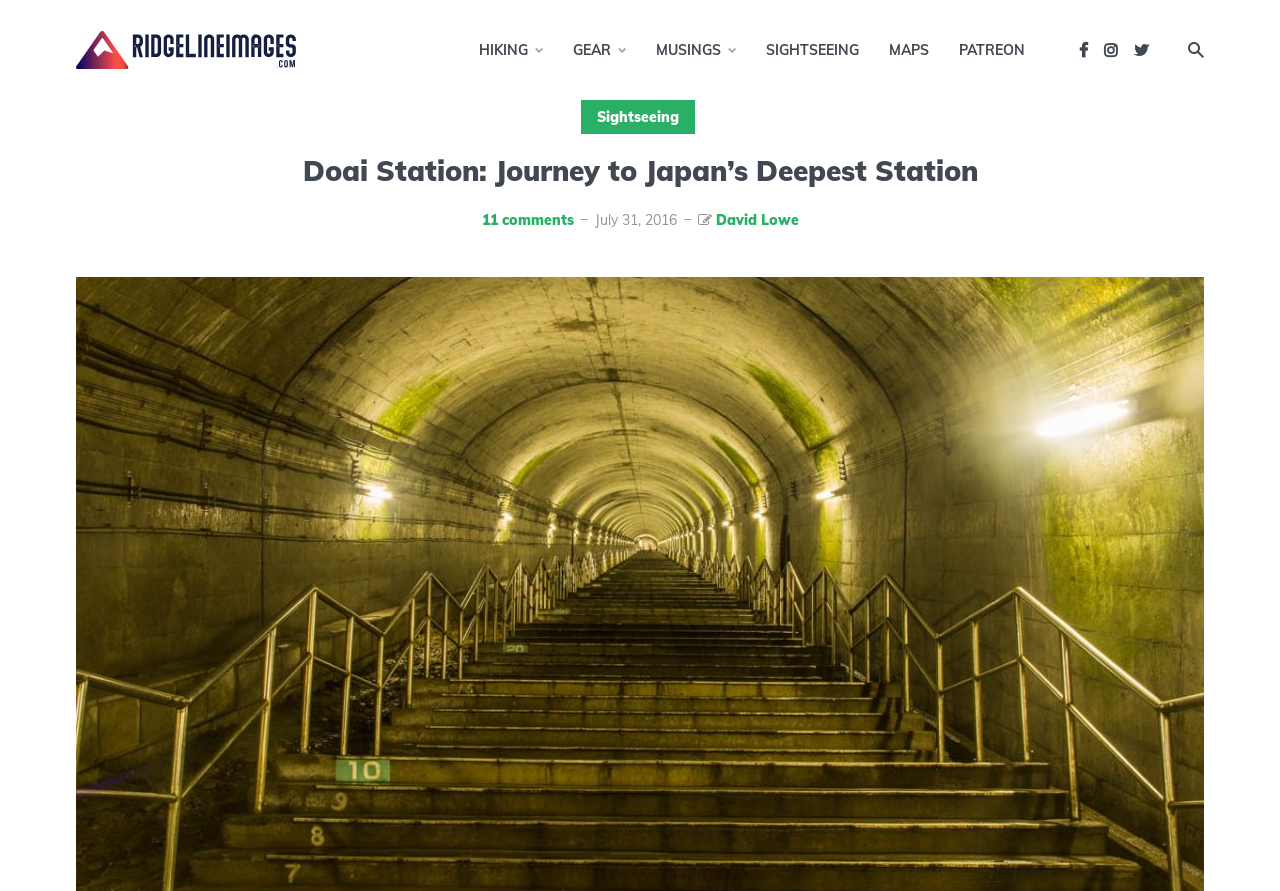Specify the bounding box coordinates of the area to click in order to follow the given instruction: "Click on HIKING."

[0.374, 0.028, 0.424, 0.084]